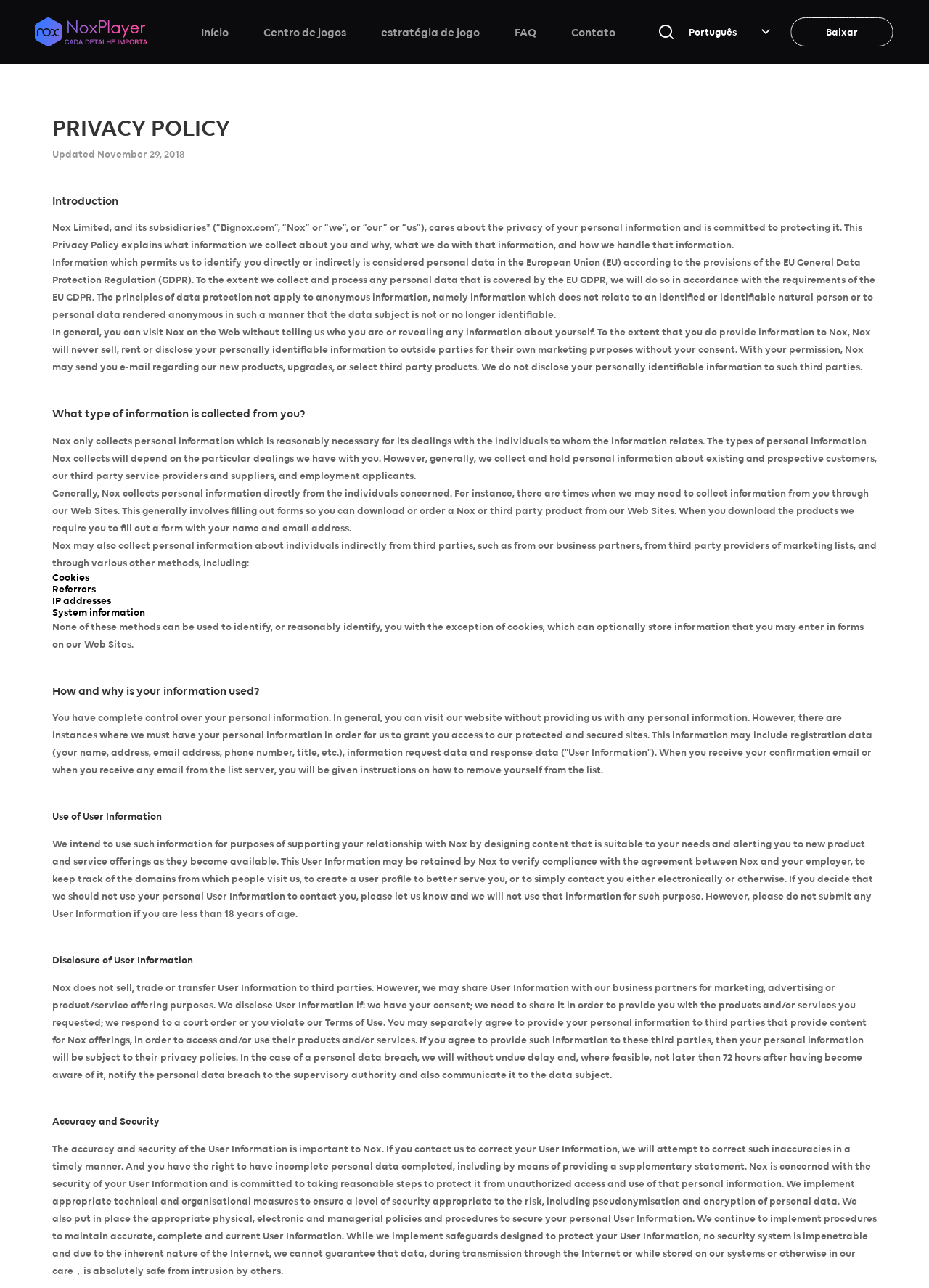What happens in case of a personal data breach?
Refer to the image and offer an in-depth and detailed answer to the question.

The webpage states that in the case of a personal data breach, Nox will notify the supervisory authority and also communicate it to the data subject without undue delay and, where feasible, not later than 72 hours after having become aware of it.